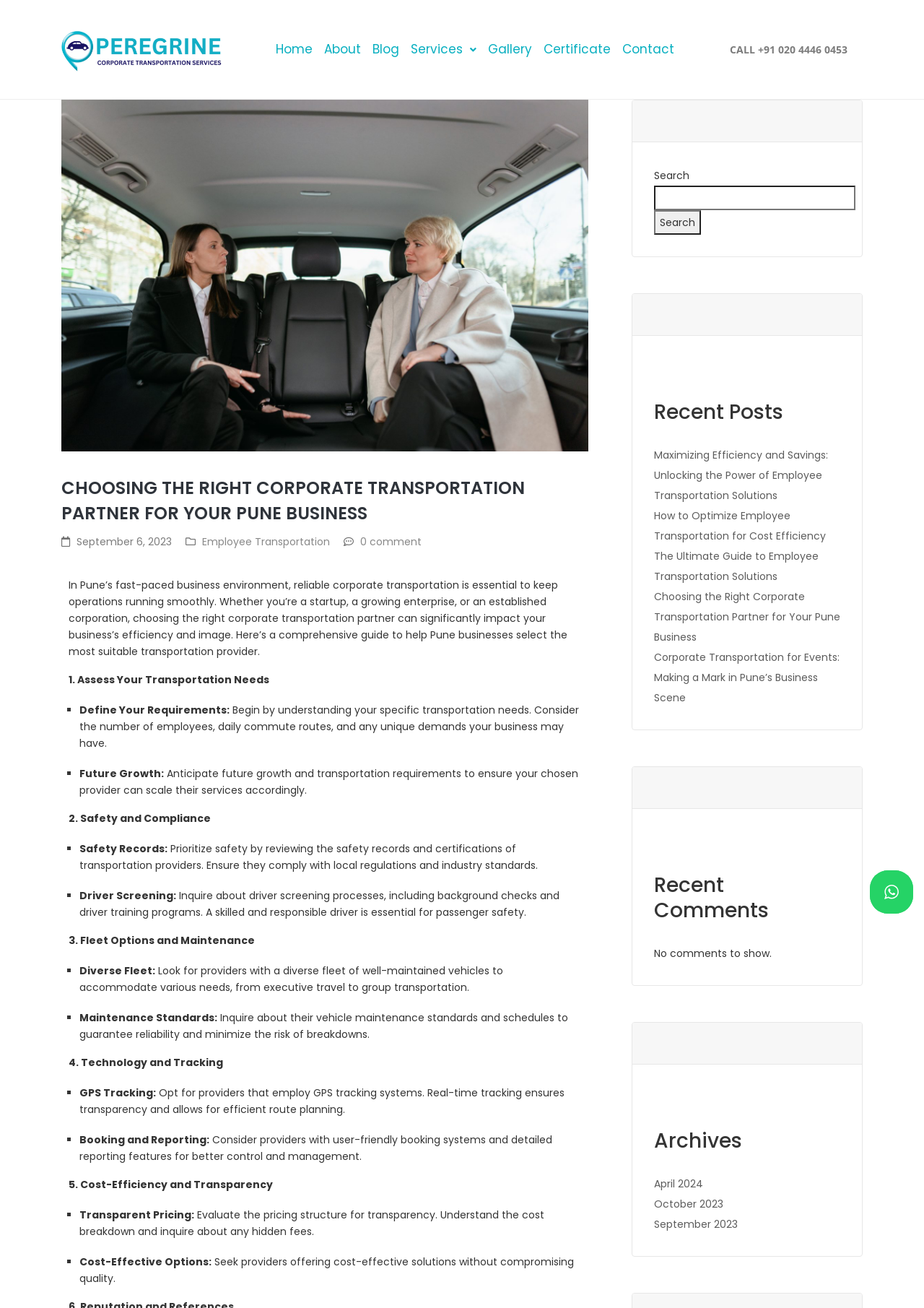Use a single word or phrase to answer the question: What is the importance of reliable corporate transportation?

Essential to keep operations running smoothly